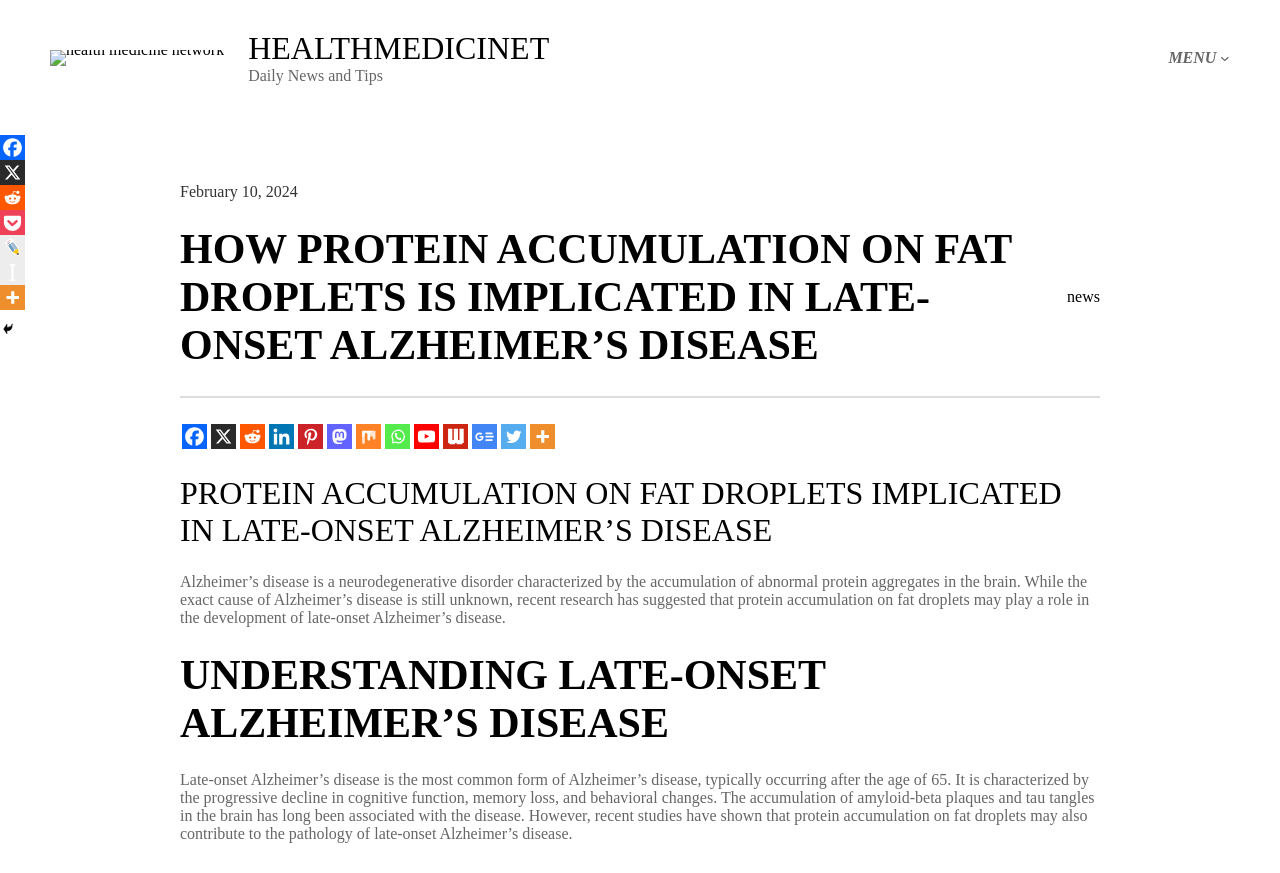Please locate the bounding box coordinates for the element that should be clicked to achieve the following instruction: "Click the link 'Allen Ginsberg'". Ensure the coordinates are given as four float numbers between 0 and 1, i.e., [left, top, right, bottom].

None